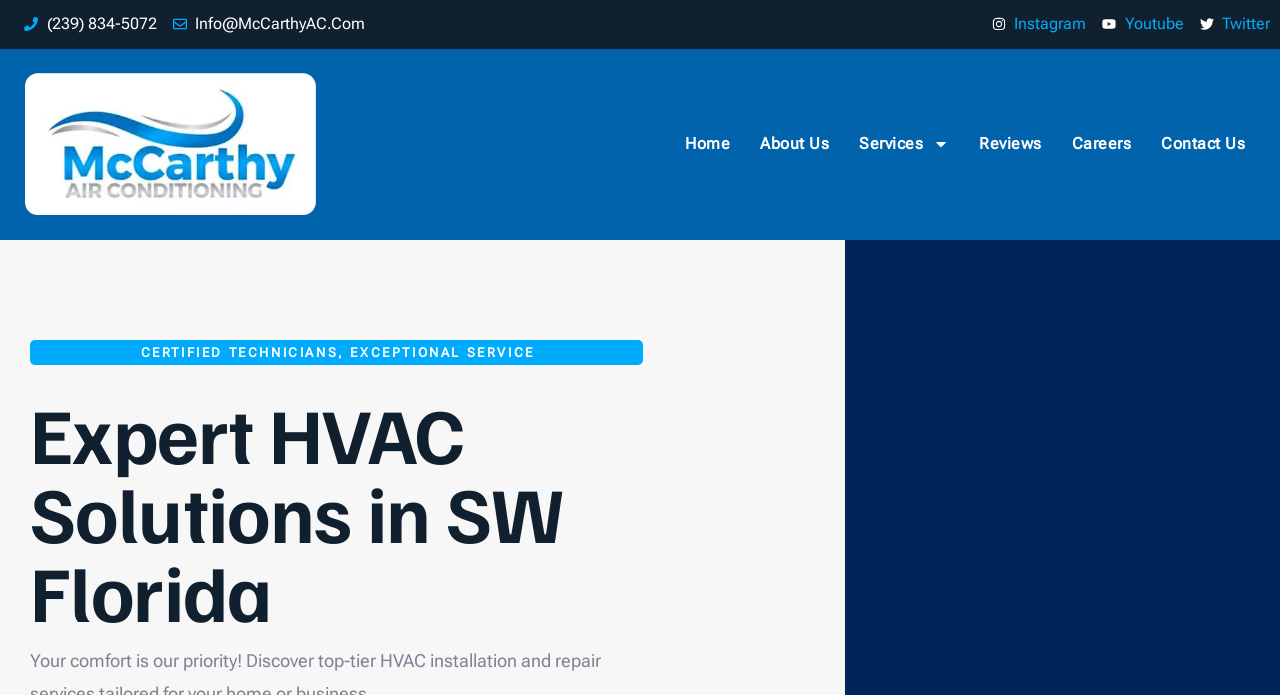Provide the bounding box coordinates for the UI element that is described as: "Twitter".

[0.937, 0.014, 0.992, 0.056]